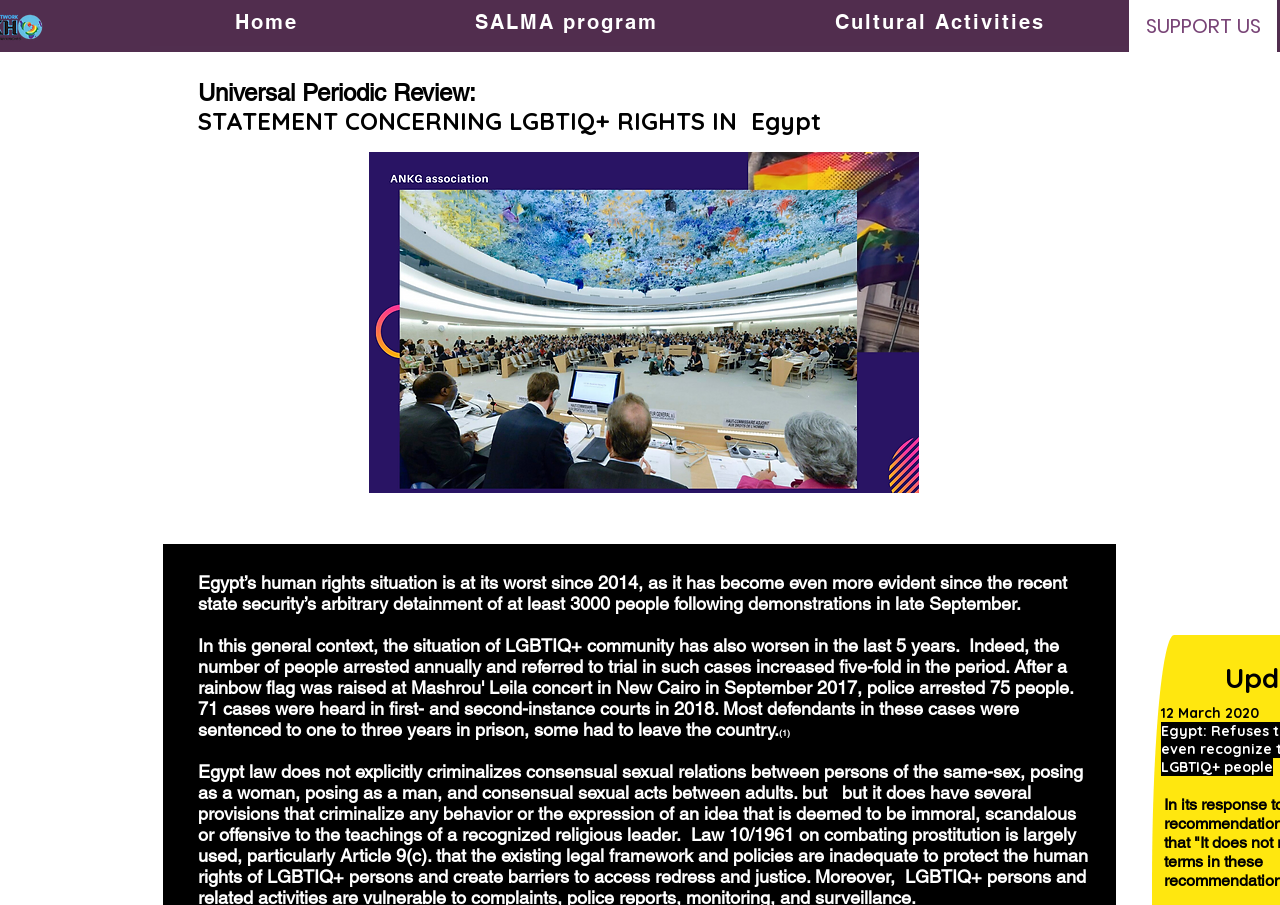What is the navigation menu item after 'Home'?
Kindly answer the question with as much detail as you can.

I found the answer by looking at the navigation element which contains the links 'Home', 'SALMA program', 'Cultural Activities', etc. The navigation menu item after 'Home' is 'SALMA program'.